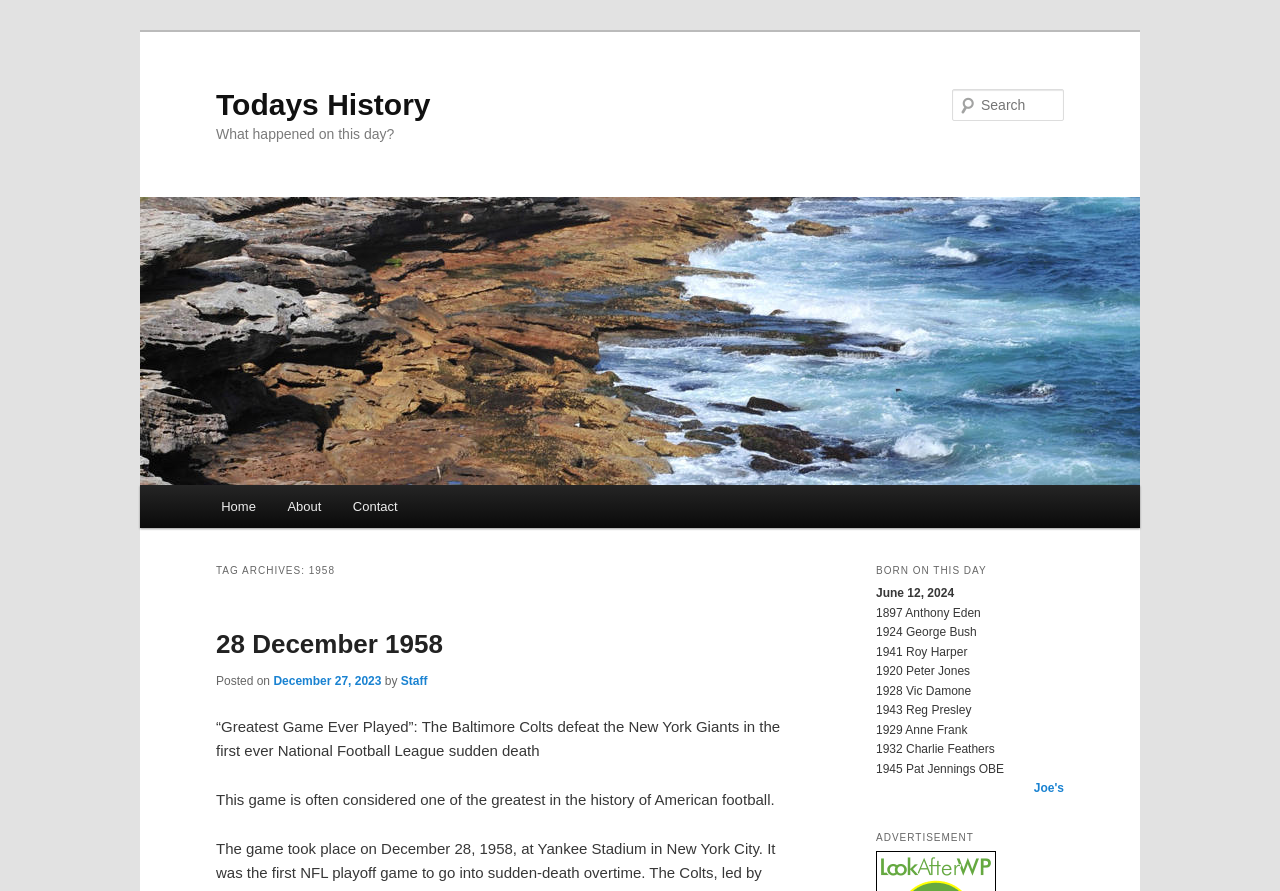Summarize the webpage comprehensively, mentioning all visible components.

The webpage is about "Today's History" and specifically focuses on the year 1958. At the top, there are two links to skip to primary and secondary content. Below that, there is a heading "Today's History" with a link to the same title. Next to it, there is a heading "What happened on this day?".

On the left side, there is a large image with a link to "Today's History". Above the image, there is a search bar with a label "Search" and a text box to input search queries. Below the image, there is a main menu with links to "Home", "About", and "Contact".

The main content of the page is divided into two sections. The left section has a heading "TAG ARCHIVES: 1958" and lists several historical events that occurred on specific dates in 1958. Each event is listed with a heading, a link to the event, and a brief description. The events are listed in a vertical column, with the most recent event at the top.

The right section has a heading "BORN ON THIS DAY" and lists several famous people who were born on specific dates. Each person is listed with their birthdate and name. The list is also in a vertical column, with the most recent birthdate at the top.

At the bottom of the page, there is an advertisement section with a heading "ADVERTISEMENT".